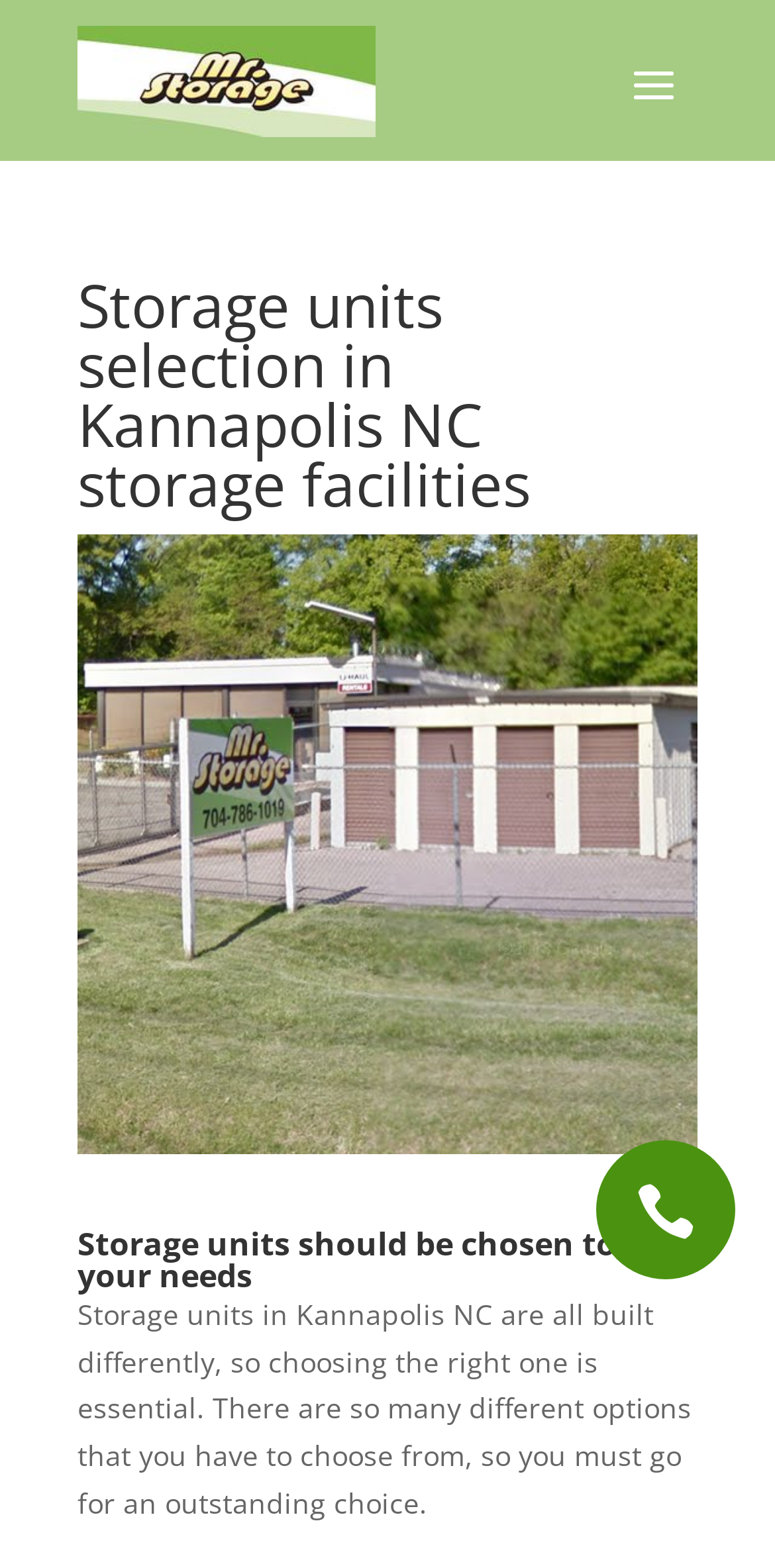Locate the UI element described by  and provide its bounding box coordinates. Use the format (top-left x, top-left y, bottom-right x, bottom-right y) with all values as floating point numbers between 0 and 1.

[0.769, 0.727, 0.949, 0.816]